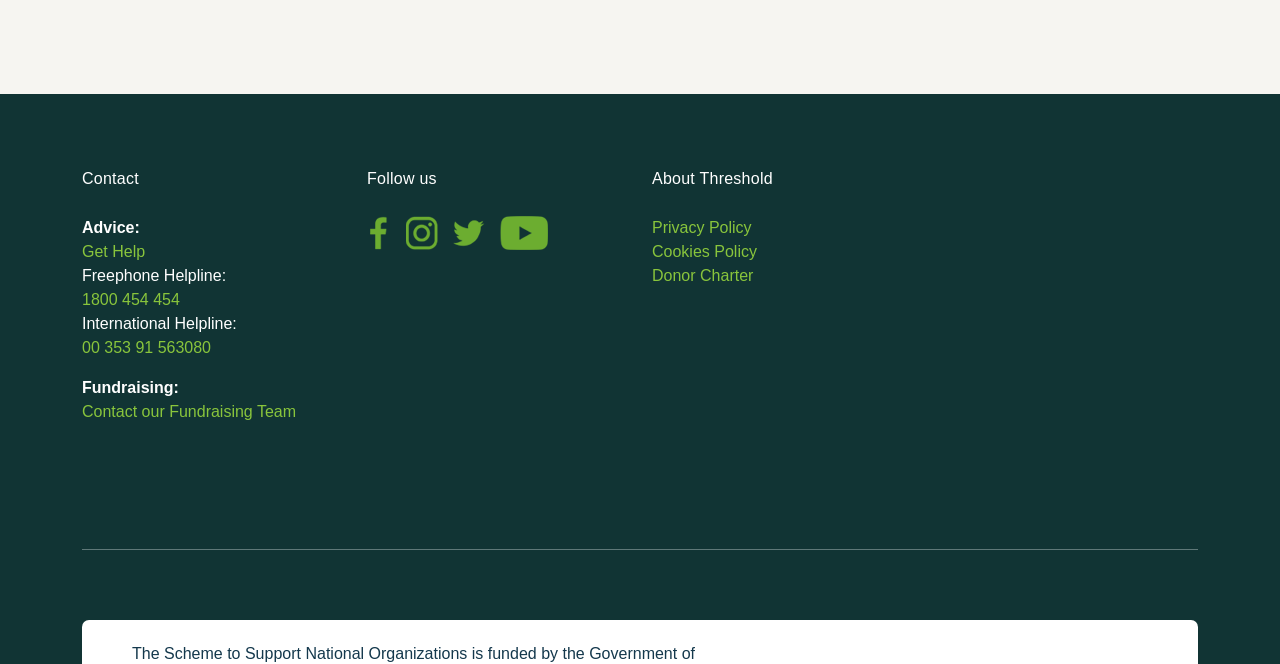Locate the bounding box coordinates for the element described below: "Cookies Policy". The coordinates must be four float values between 0 and 1, formatted as [left, top, right, bottom].

[0.509, 0.366, 0.591, 0.392]